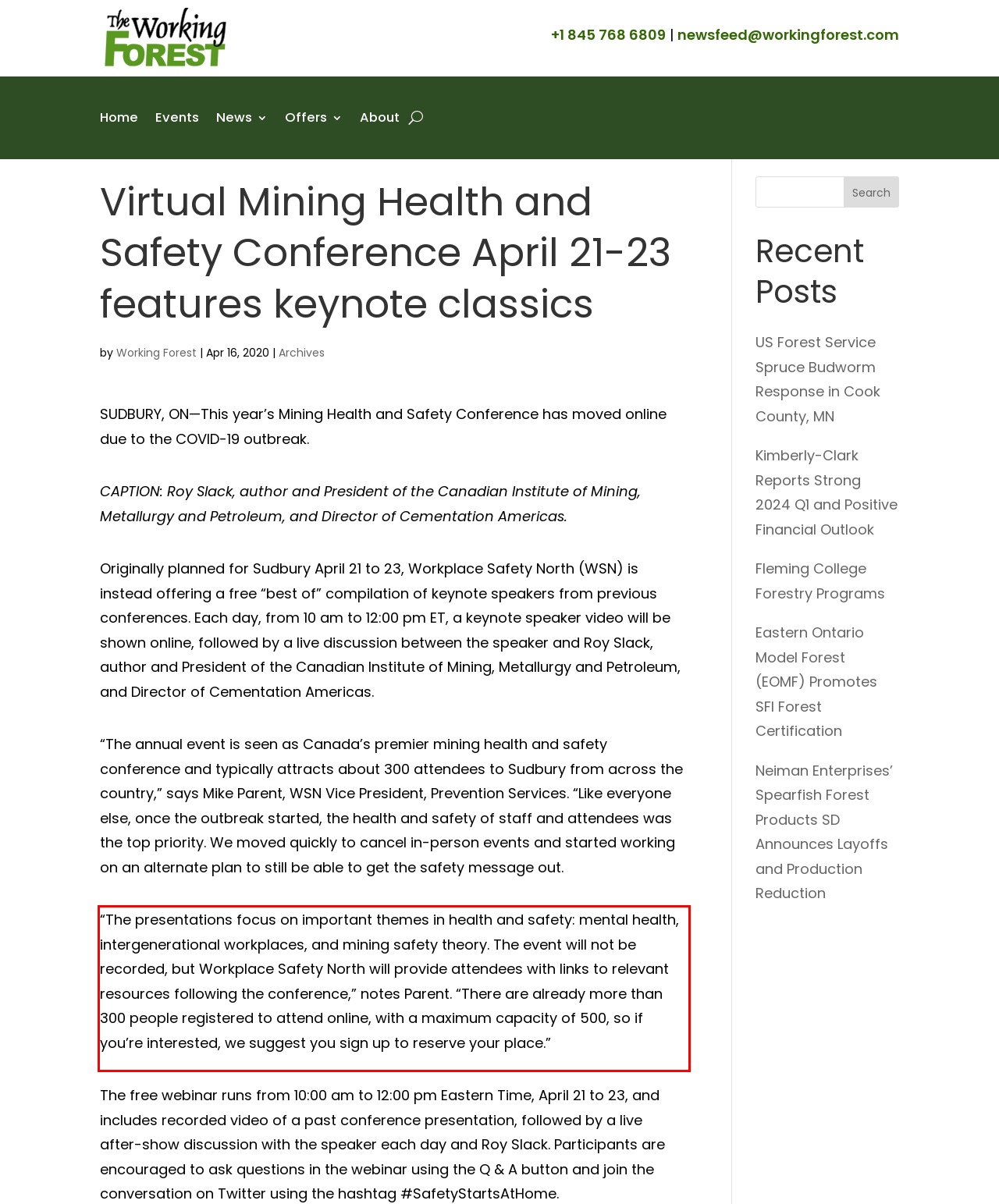You have a screenshot of a webpage with a red bounding box. Identify and extract the text content located inside the red bounding box.

“The presentations focus on important themes in health and safety: mental health, intergenerational workplaces, and mining safety theory. The event will not be recorded, but Workplace Safety North will provide attendees with links to relevant resources following the conference,” notes Parent. “There are already more than 300 people registered to attend online, with a maximum capacity of 500, so if you’re interested, we suggest you sign up to reserve your place.”